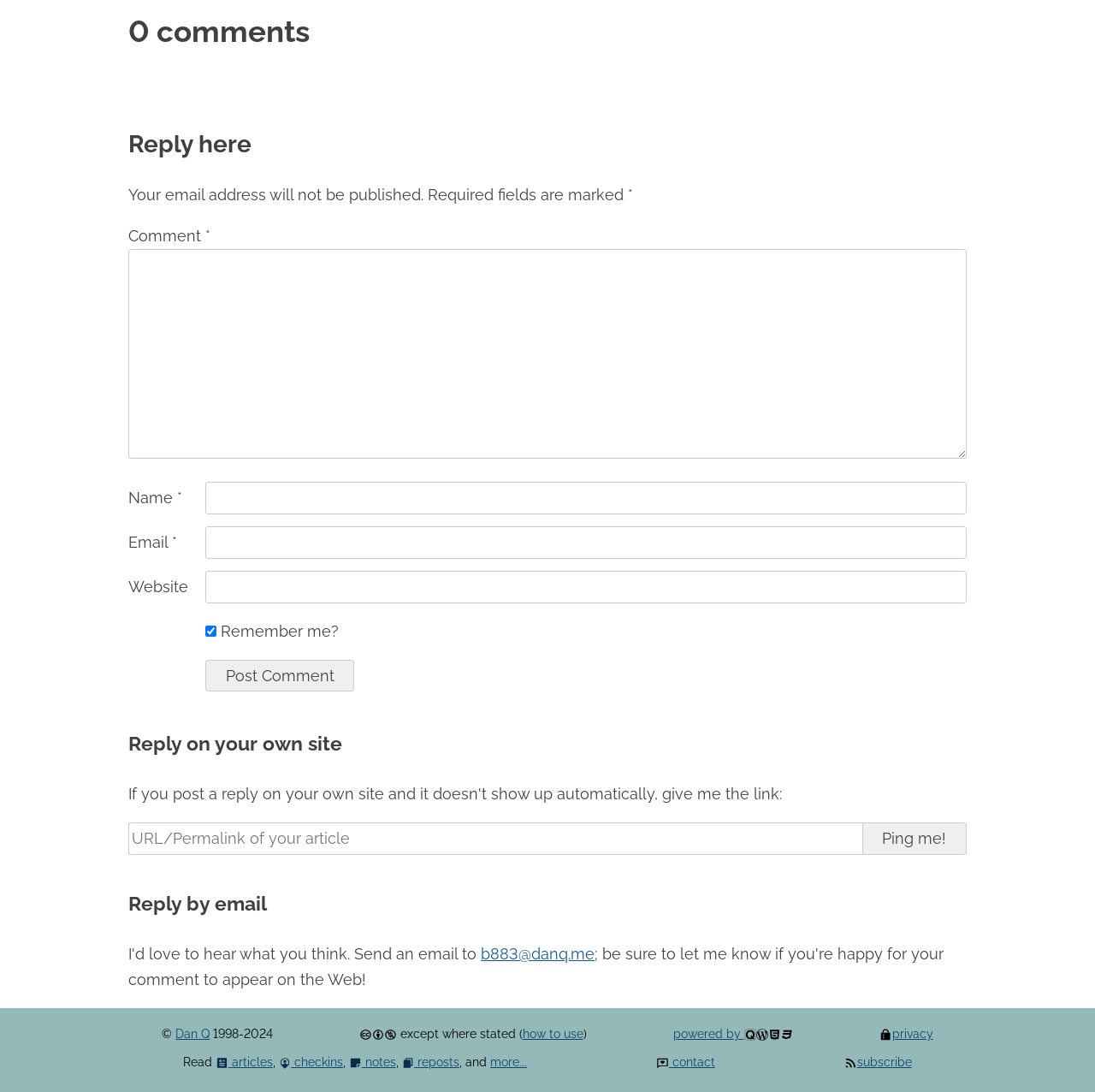Use a single word or phrase to answer the question: 
What information is required to leave a comment?

Name, email, and comment